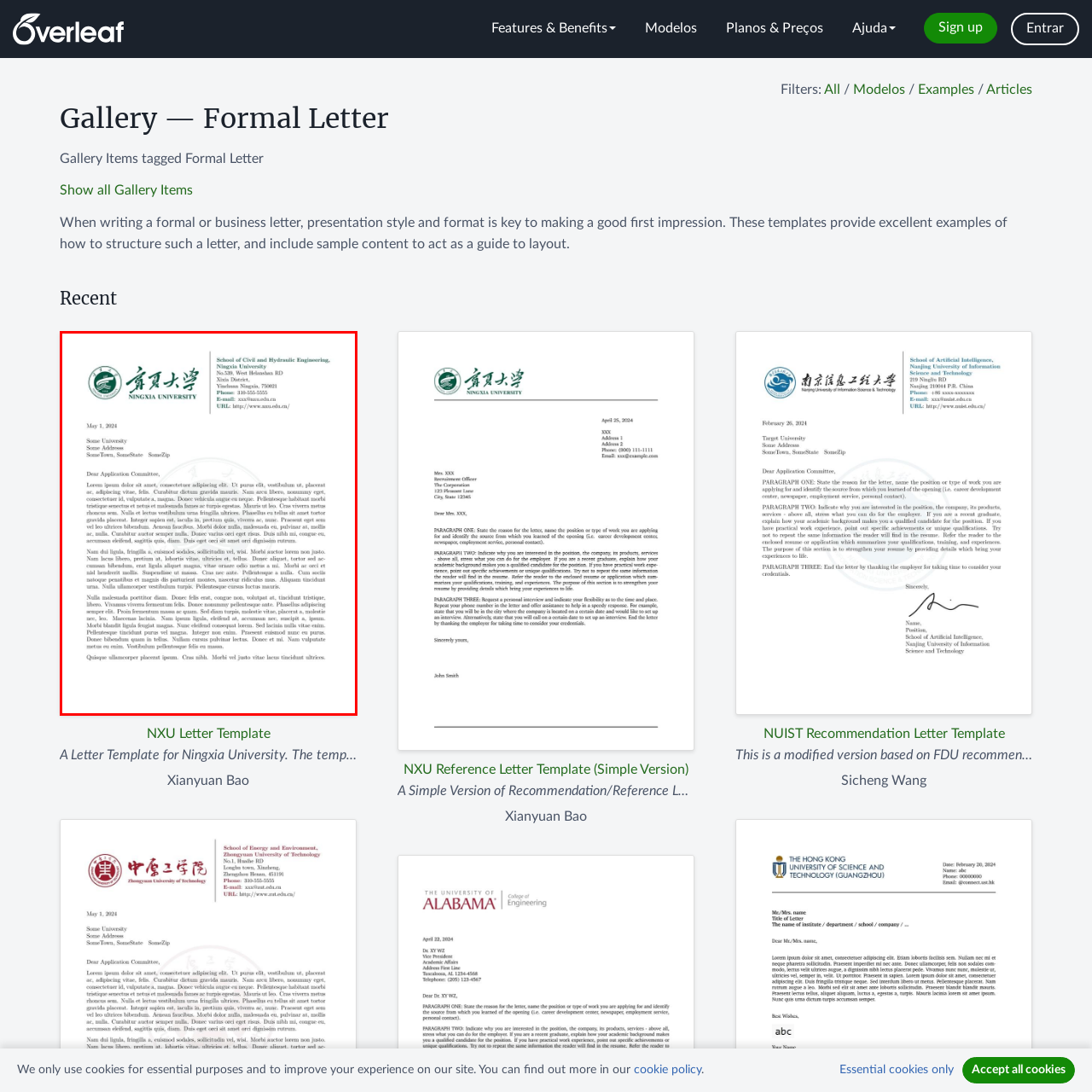Describe meticulously the scene encapsulated by the red boundary in the image.

This image showcases an NXU Letter Template designed for formal correspondence, specifically tailored for Ningxia University. The document is styled as a letter, featuring the school's letterhead at the top. Key components include the institution's name, address, and contact information, followed by the date. The main body of the letter begins with a formal salutation addressing the Application Committee and continues with a structured layout, providing space for personalized content. This template is useful for applicants and students needing a professional format for their communication, ensuring clarity and formality in their correspondence.